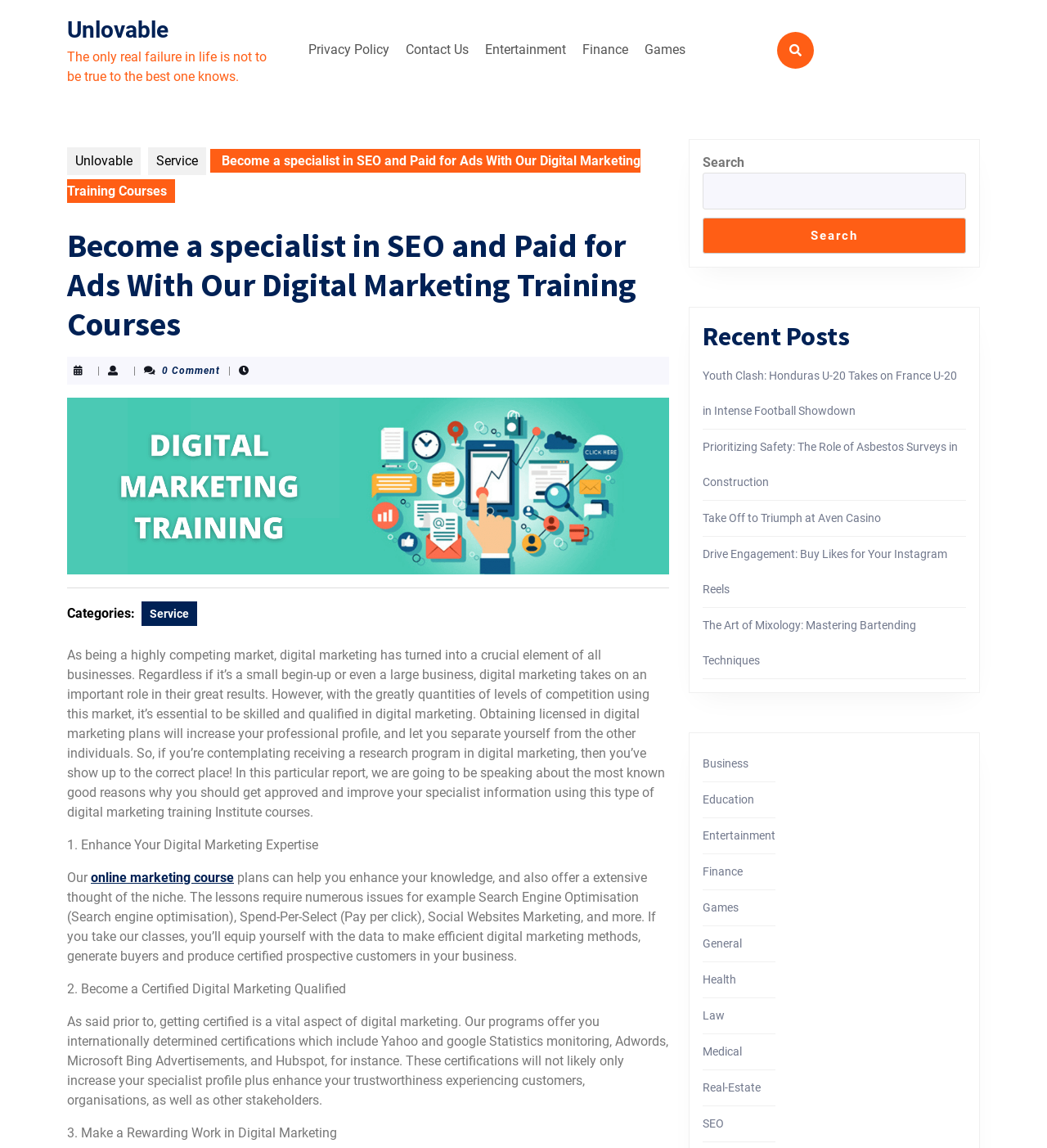Highlight the bounding box coordinates of the region I should click on to meet the following instruction: "Read the 'Become a specialist in SEO and Paid for Ads With Our Digital Marketing Training Courses' article".

[0.064, 0.133, 0.612, 0.173]